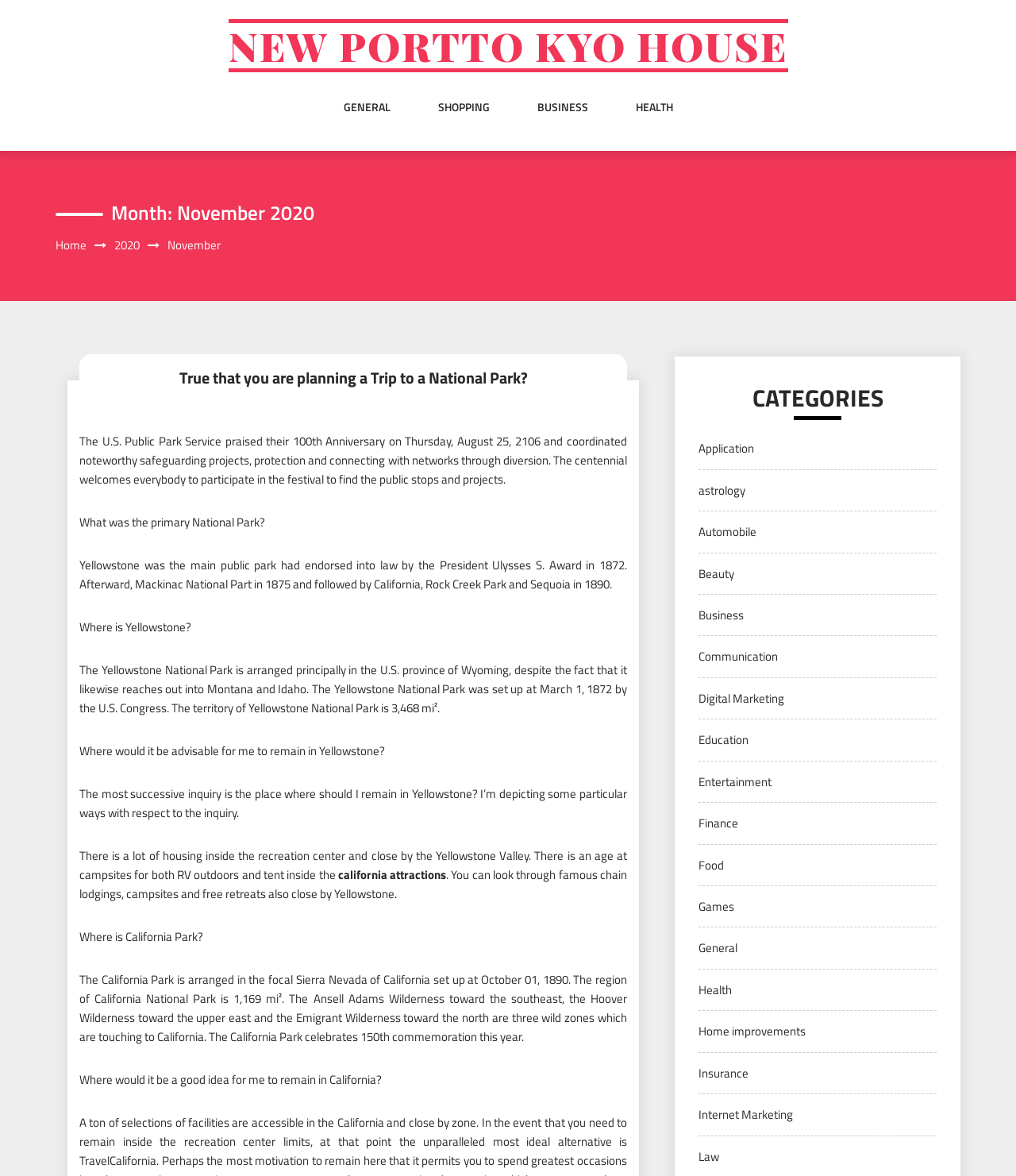Create an elaborate caption for the webpage.

The webpage is about New Portto Kyo House, with a focus on national parks, particularly Yellowstone and California. At the top, there is a large heading "NEW PORTTO KYO HOUSE" with a link to the same title. Below this, there are five links to different categories: "GENERAL", "SHOPPING", "BUSINESS", "HEALTH", and "HOME".

Underneath these links, there is a heading "Month: November 2020" with links to "Home" and "2020", as well as a static text "November". 

The main content of the webpage is about national parks. There is a heading "True that you are planning a Trip to a National Park?" with a link to the same title. Below this, there is a paragraph of text about the U.S. Public Park Service's 100th anniversary and its conservation projects. 

Following this, there are several static texts and links about Yellowstone National Park, including its history, location, and accommodation options. There are also questions and answers about where to stay in Yellowstone.

Further down, there is a section about California Park, including its location, history, and accommodation options. There are also questions and answers about where to stay in California.

On the right side of the webpage, there is a list of categories under the heading "CATEGORIES", with links to various topics such as "Application", "Astrology", "Automobile", and many others.